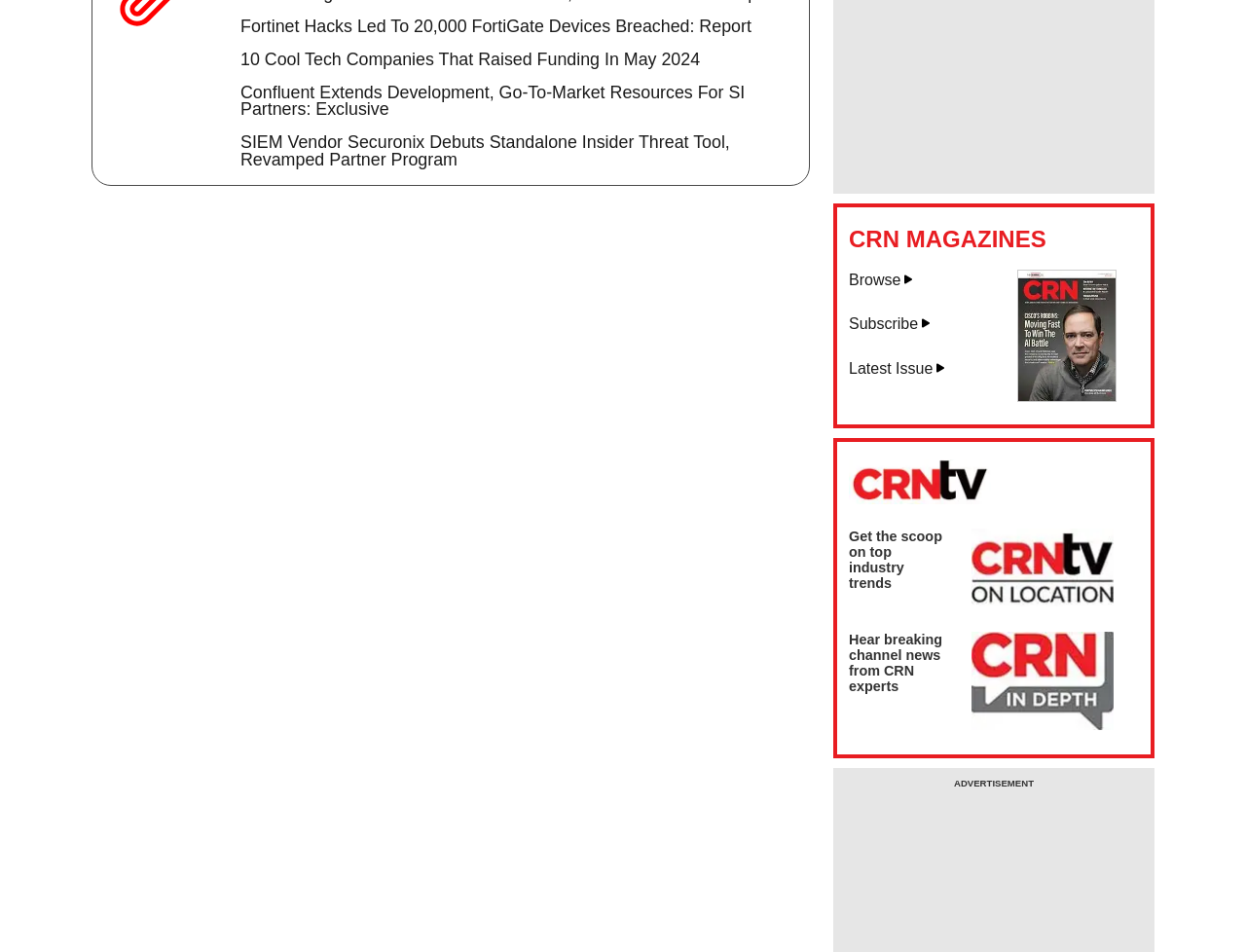Based on the element description, predict the bounding box coordinates (top-left x, top-left y, bottom-right x, bottom-right y) for the UI element in the screenshot: Comments feed

None